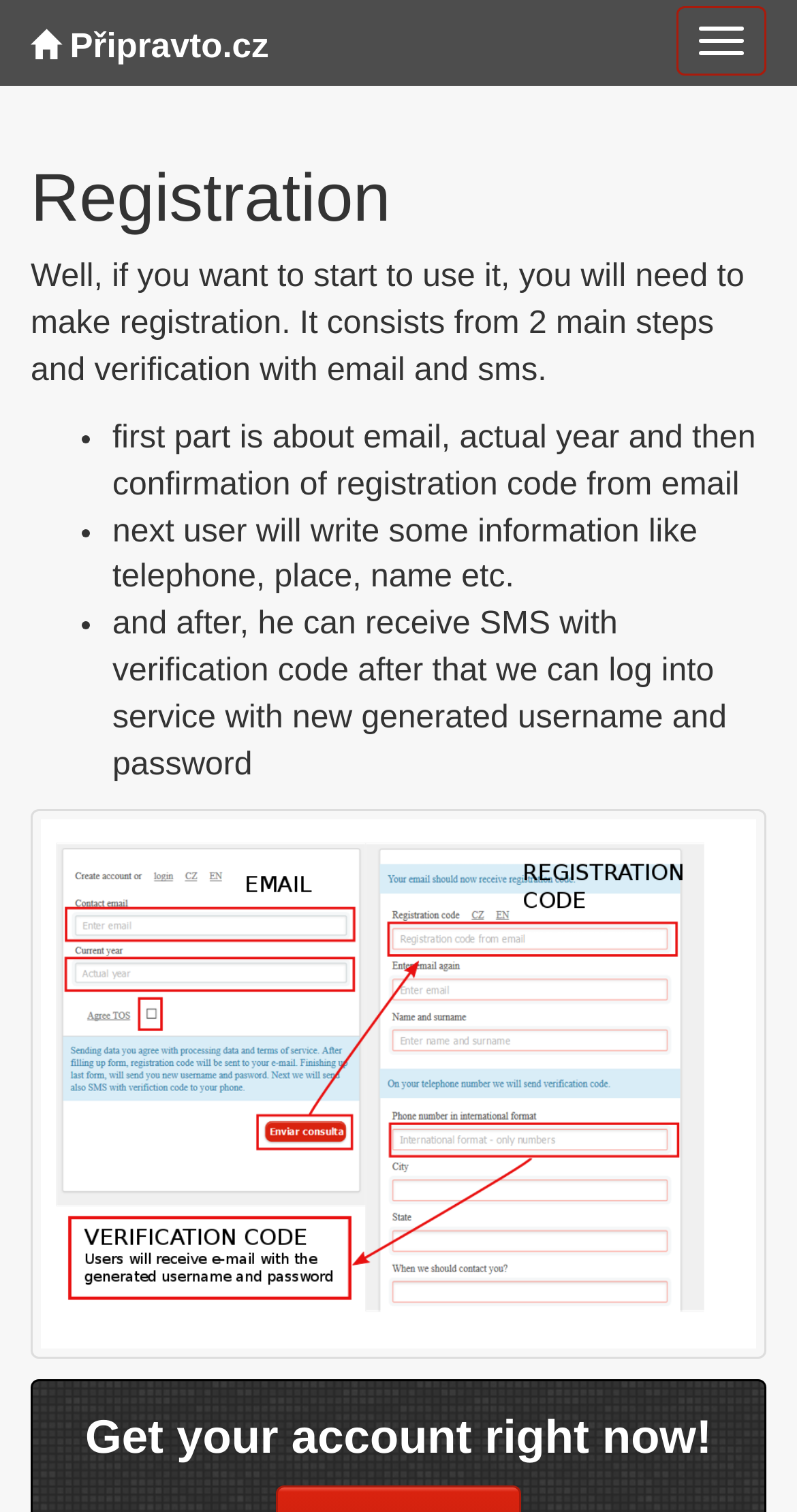Predict the bounding box of the UI element based on the description: "Toggle navigation". The coordinates should be four float numbers between 0 and 1, formatted as [left, top, right, bottom].

[0.849, 0.004, 0.962, 0.05]